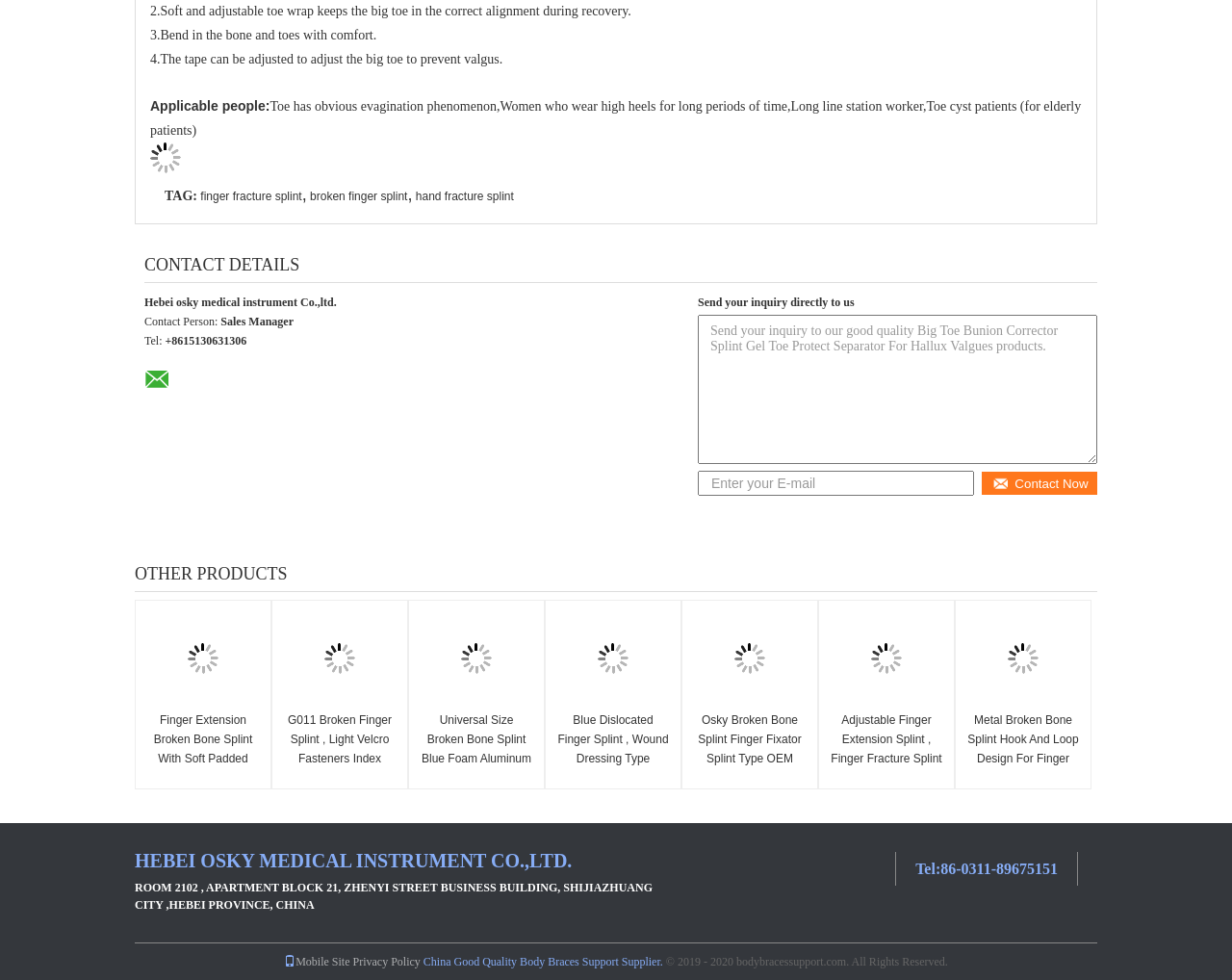Pinpoint the bounding box coordinates for the area that should be clicked to perform the following instruction: "Click the 'Contact Now' button".

[0.797, 0.481, 0.891, 0.505]